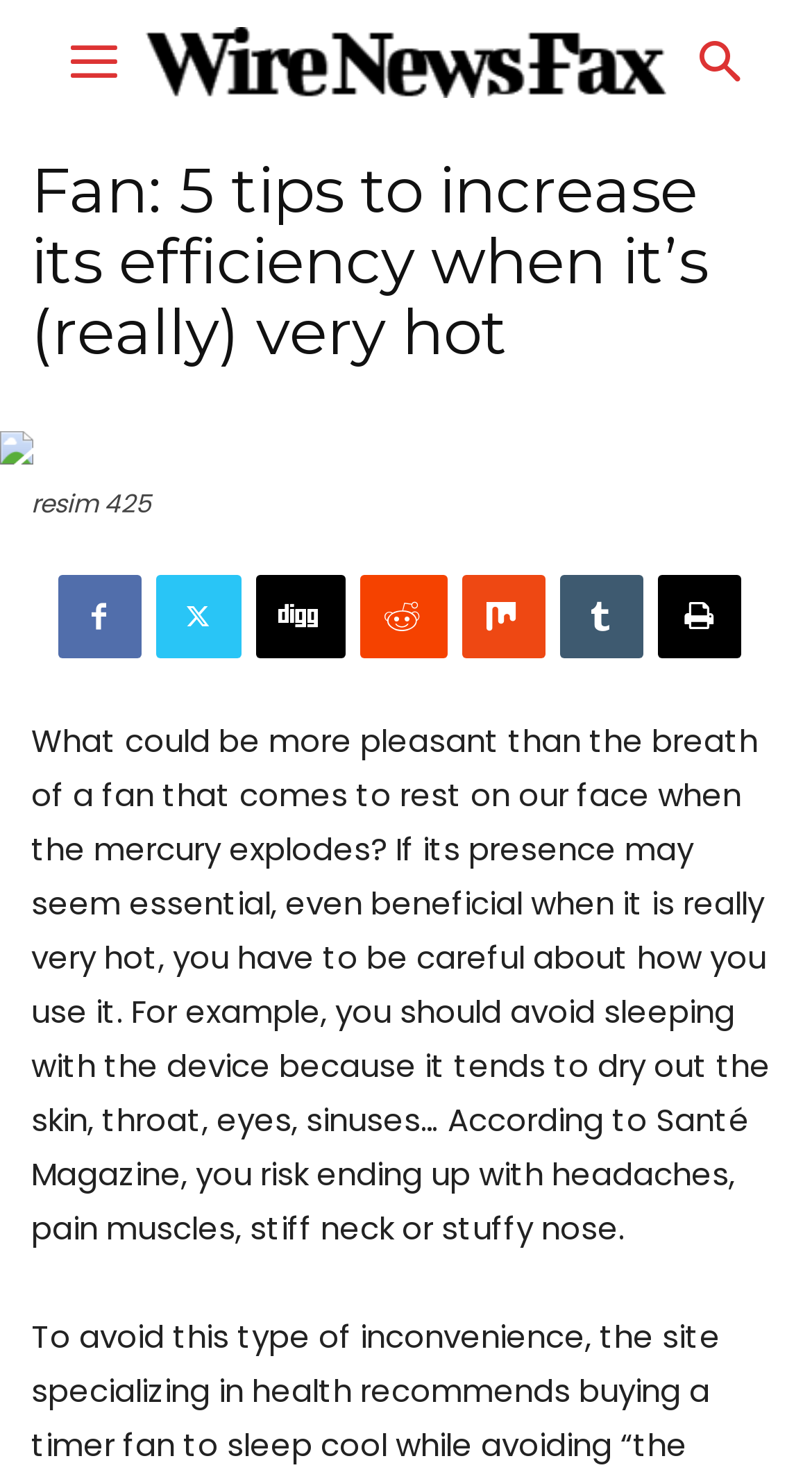Respond to the following query with just one word or a short phrase: 
How many social media links are present in the article?

7